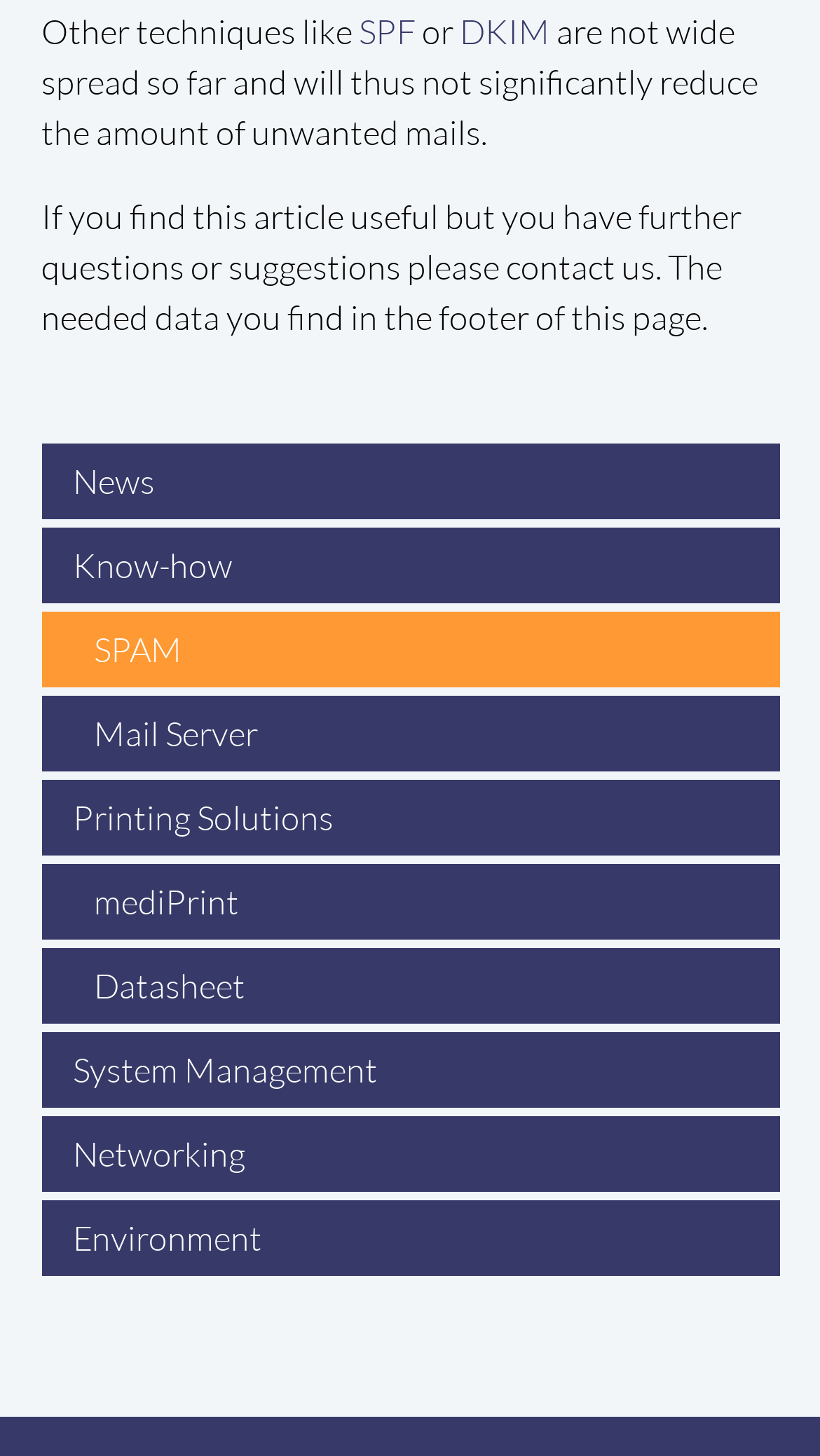Please find the bounding box coordinates of the element's region to be clicked to carry out this instruction: "Go to Mail Server page".

[0.05, 0.478, 0.95, 0.53]